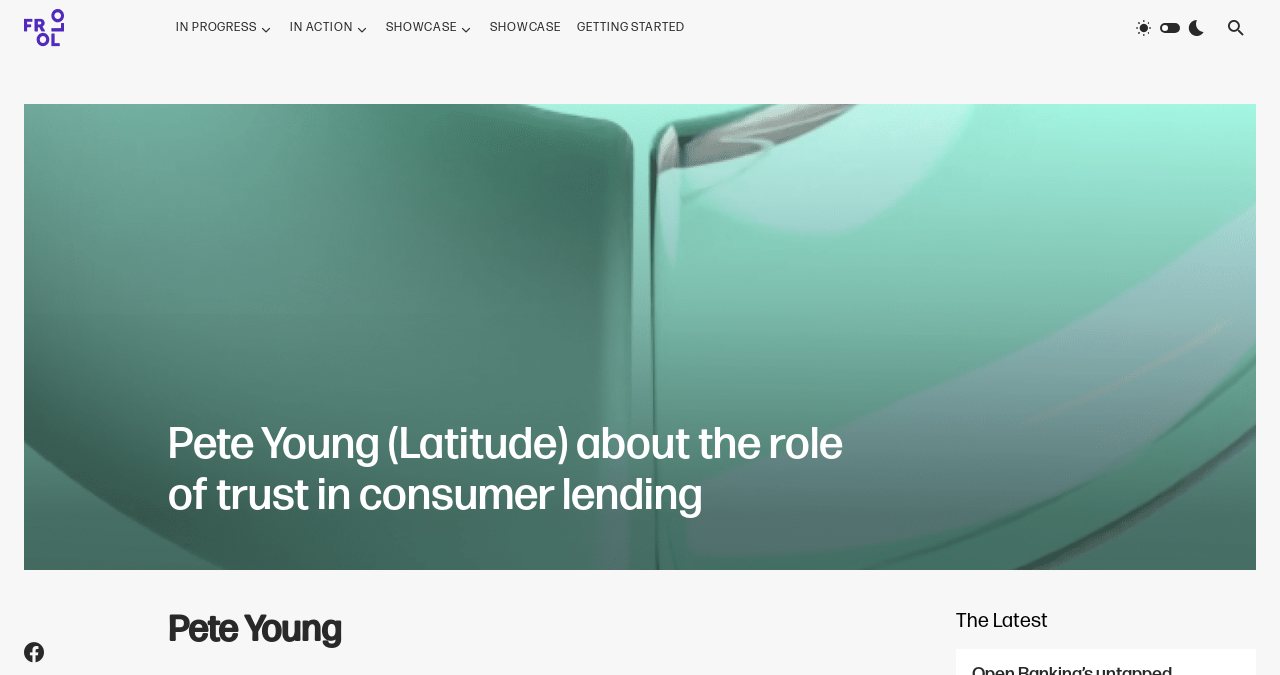Highlight the bounding box coordinates of the region I should click on to meet the following instruction: "Read The Latest".

[0.747, 0.903, 0.981, 0.937]